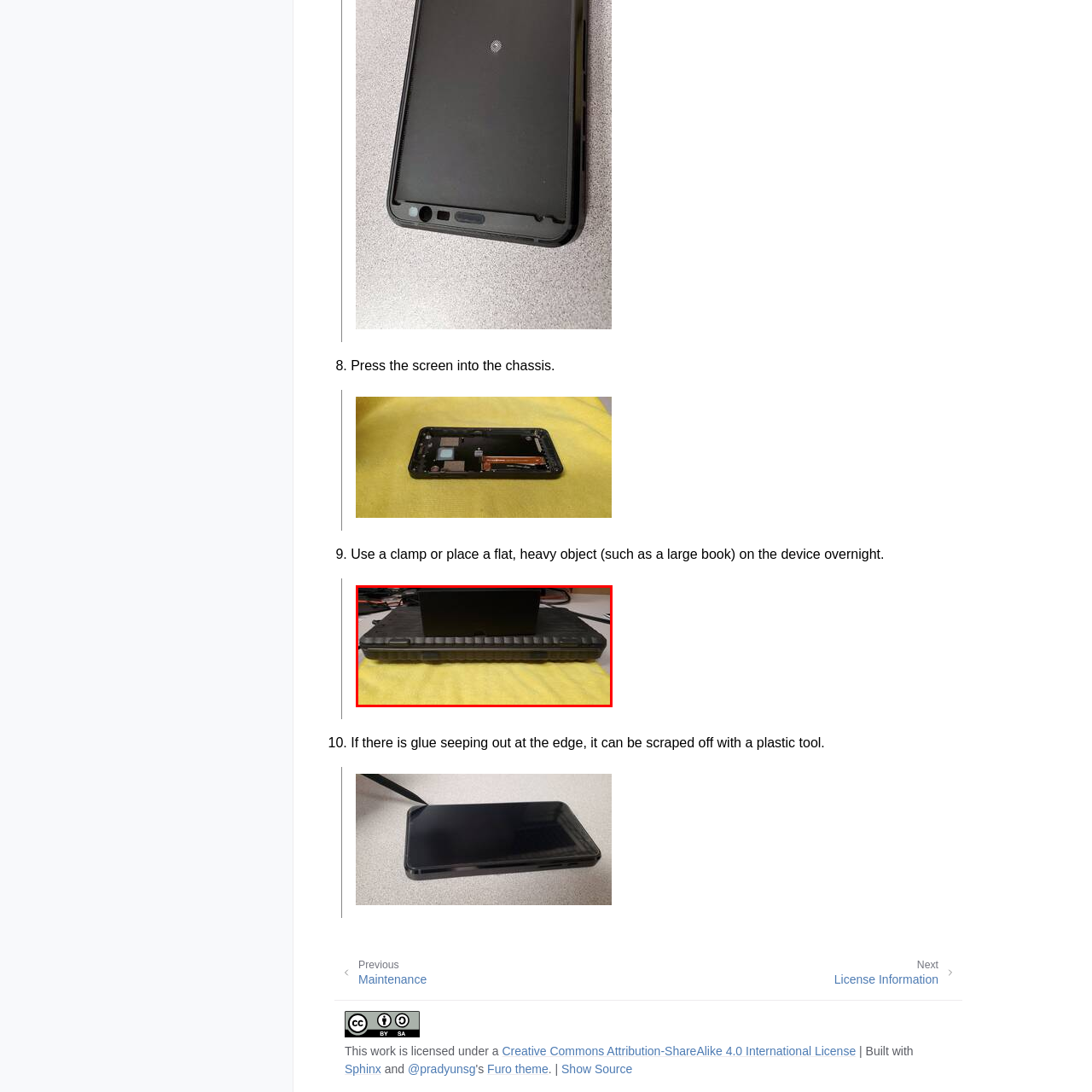What is the purpose of the black object?
Focus on the red-bounded area of the image and reply with one word or a short phrase.

to apply pressure